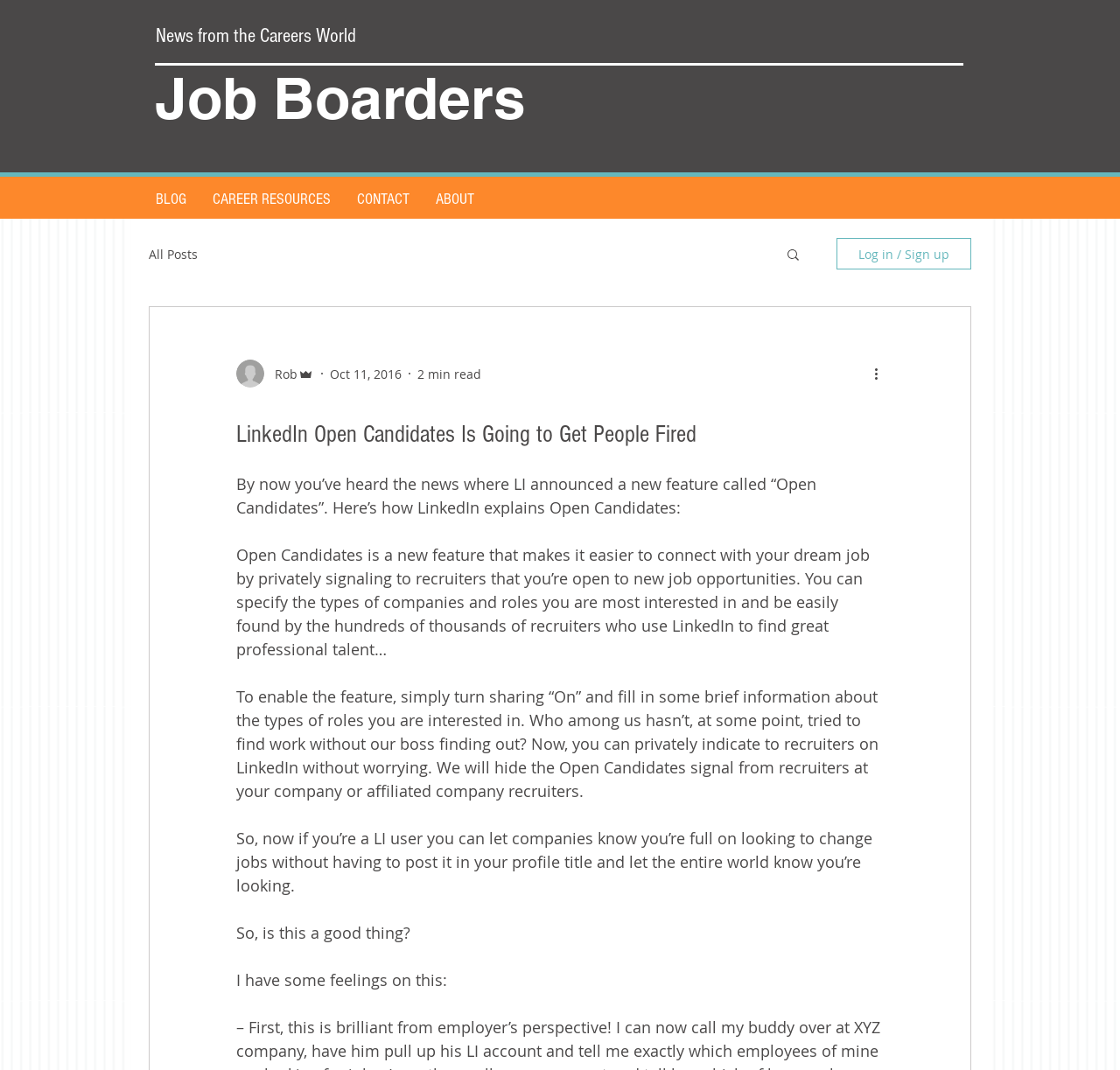Please locate the bounding box coordinates of the element that should be clicked to complete the given instruction: "Click on the 'More actions' button".

[0.778, 0.339, 0.797, 0.359]